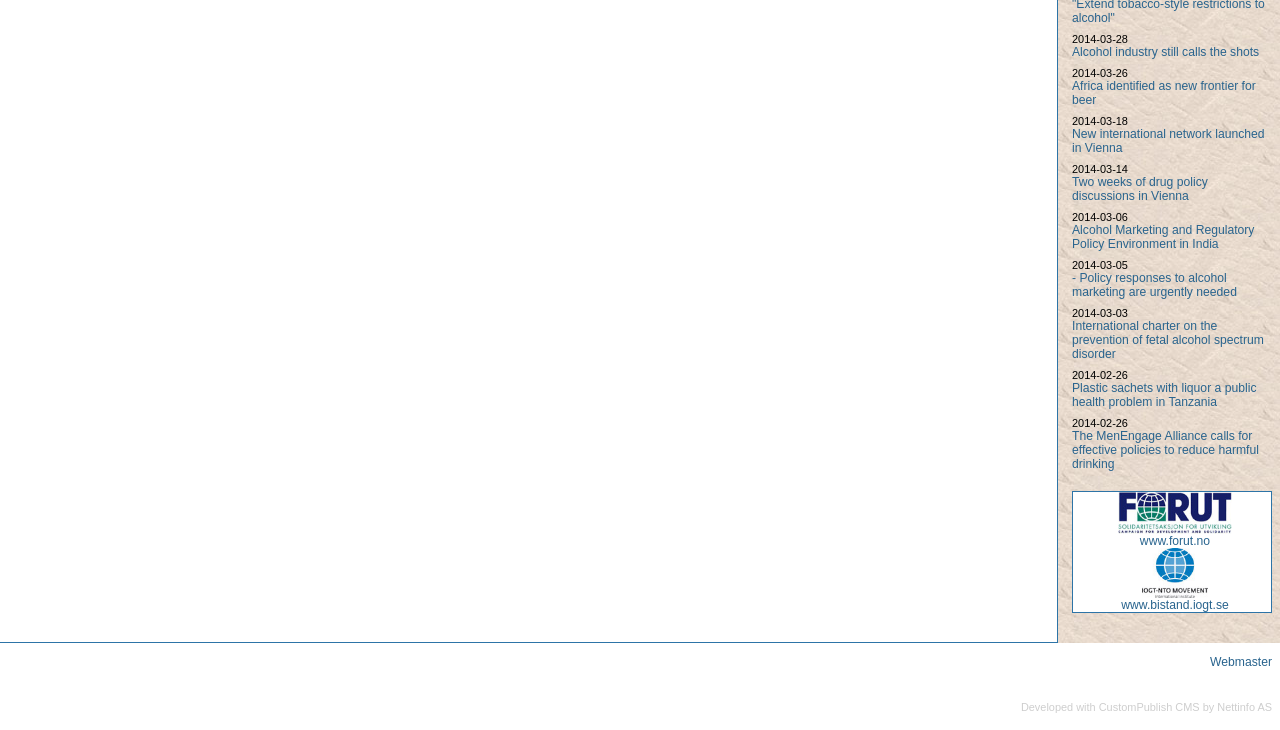Specify the bounding box coordinates of the area to click in order to execute this command: 'Read 'Africa identified as new frontier for beer''. The coordinates should consist of four float numbers ranging from 0 to 1, and should be formatted as [left, top, right, bottom].

[0.838, 0.109, 0.981, 0.147]